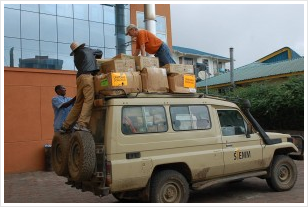What type of environment is the scene likely taking place in? Please answer the question using a single word or phrase based on the image.

urban